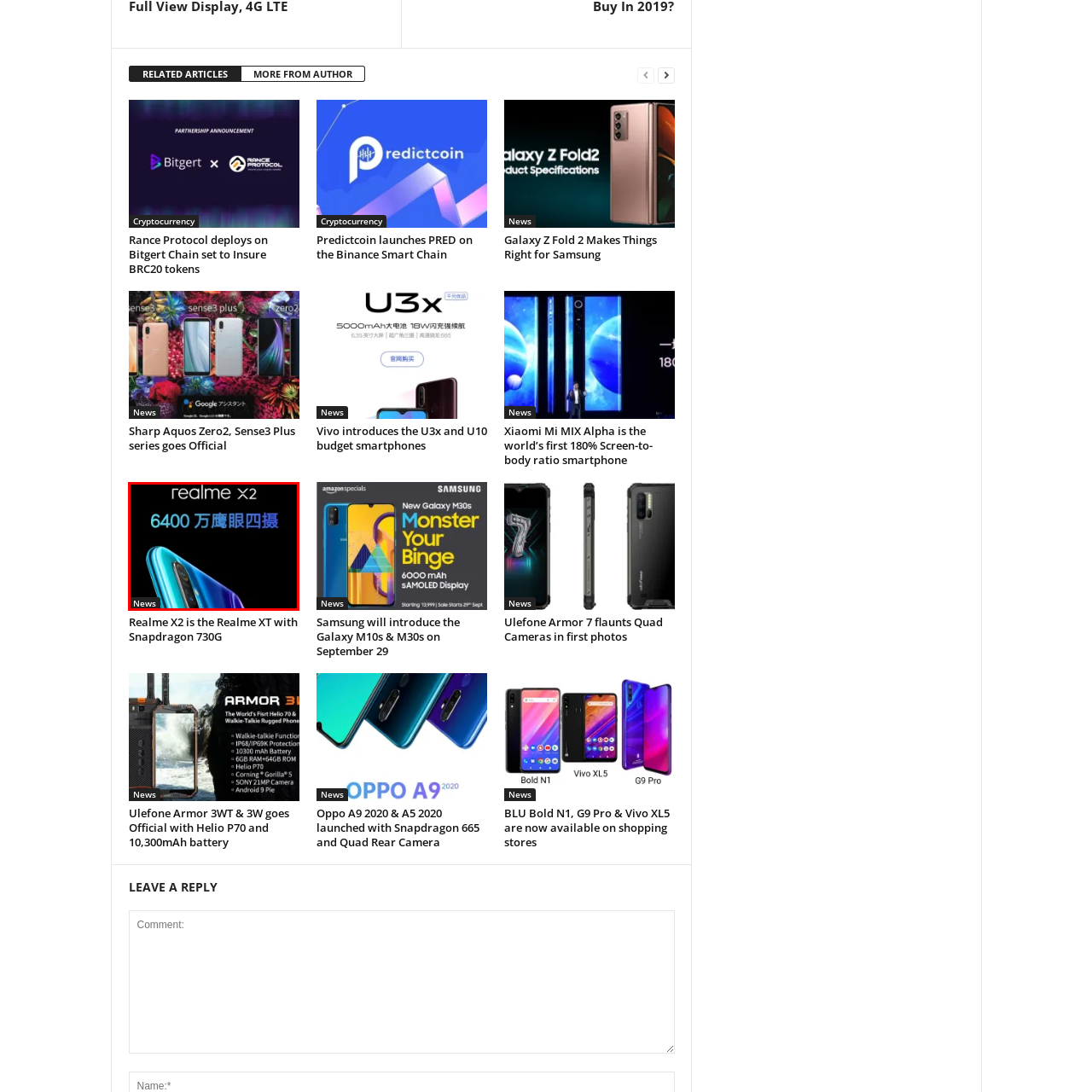Provide a detailed narrative of the image inside the red-bordered section.

The image showcases the Realme X2 smartphone, prominently featuring its sleek design in vibrant blue and purple hues. Above the device, the name "realme x2" is displayed, emphasizing the brand and model. The bold text below, "6400 万像素四摄," signifies its impressive 64-megapixel quad-camera setup, highlighting a key selling point that appeals to photography enthusiasts. The overall aesthetic is modern and appealing, set against a black background that enhances the brilliance of the colors and the text, driving attention to the device's innovative features. This image likely accompanies a news article discussing the smartphone's specifications and launch details.